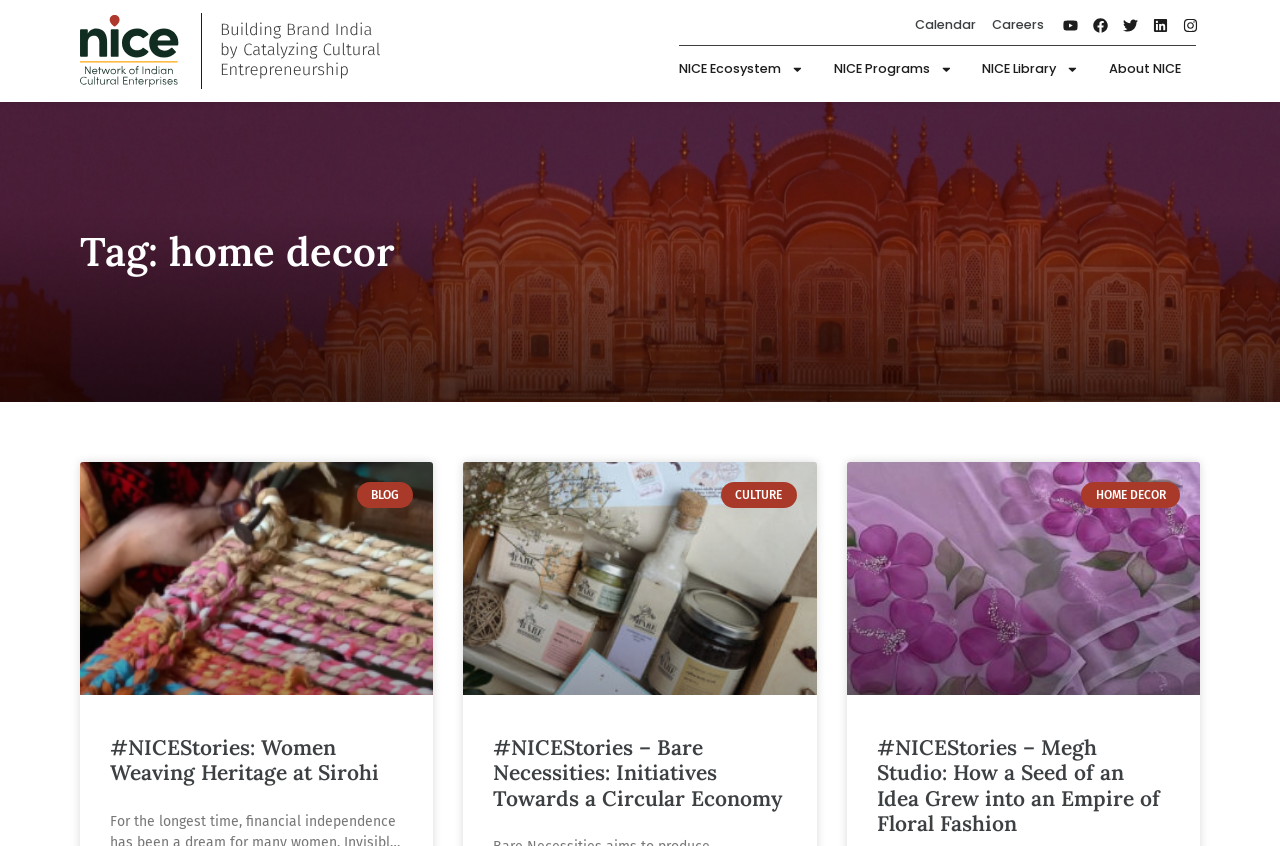Provide the bounding box coordinates of the UI element that matches the description: "Facebook".

[0.848, 0.012, 0.872, 0.047]